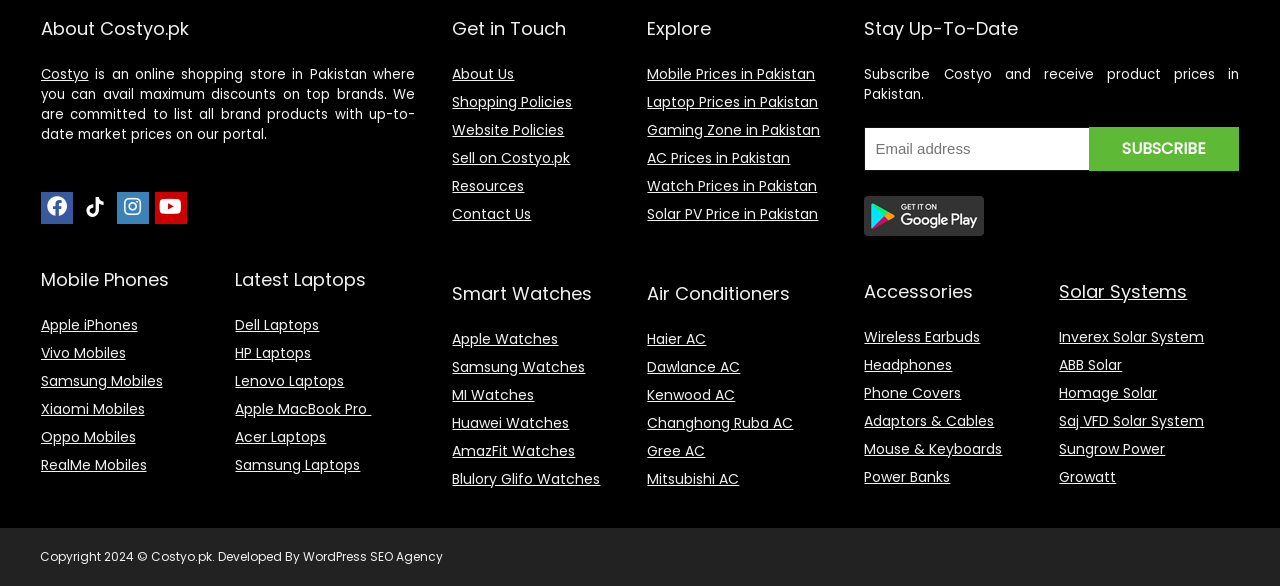Answer briefly with one word or phrase:
Can I subscribe to the website for updates?

Yes